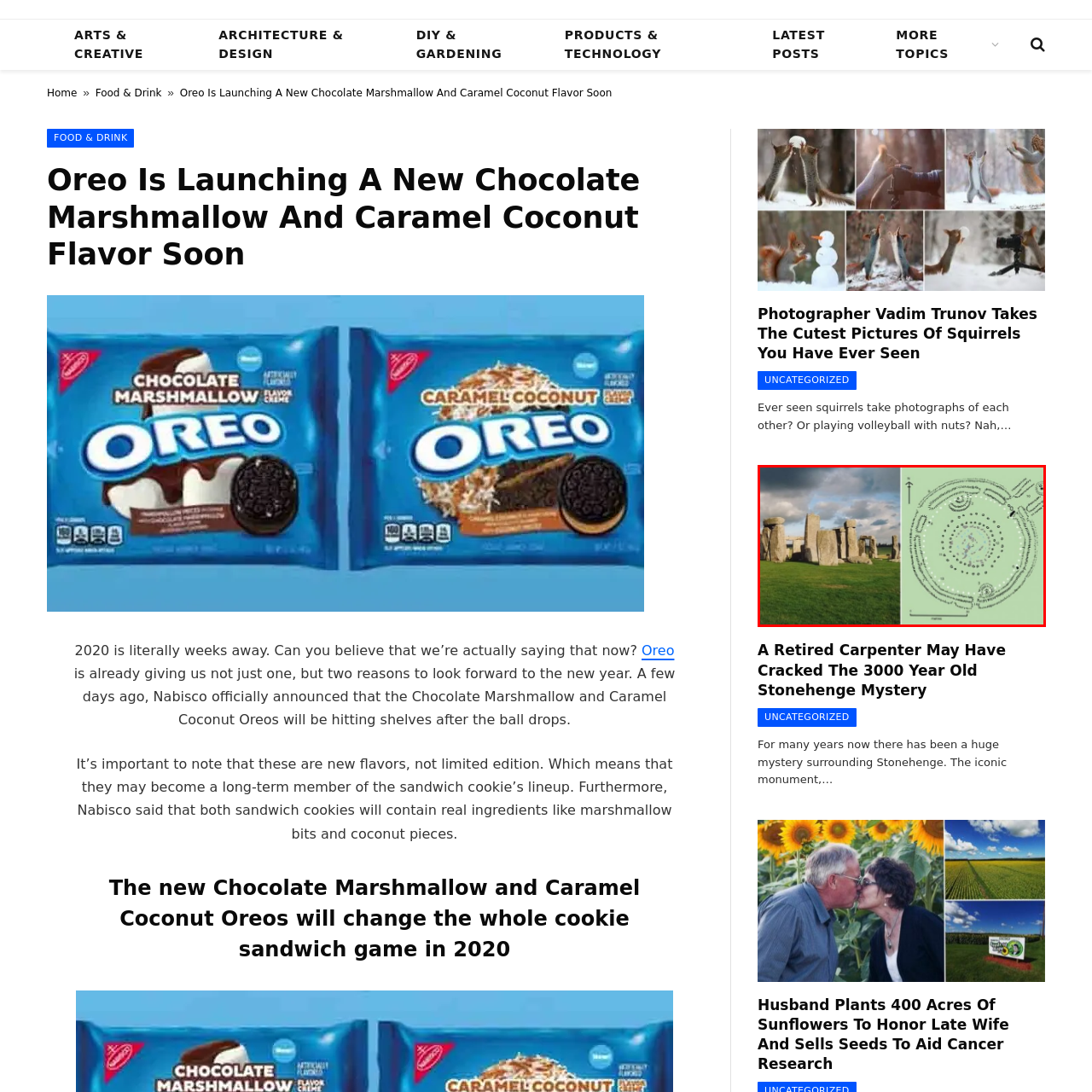What is the color of the field surrounding the stones?
View the image contained within the red box and provide a one-word or short-phrase answer to the question.

Lush green